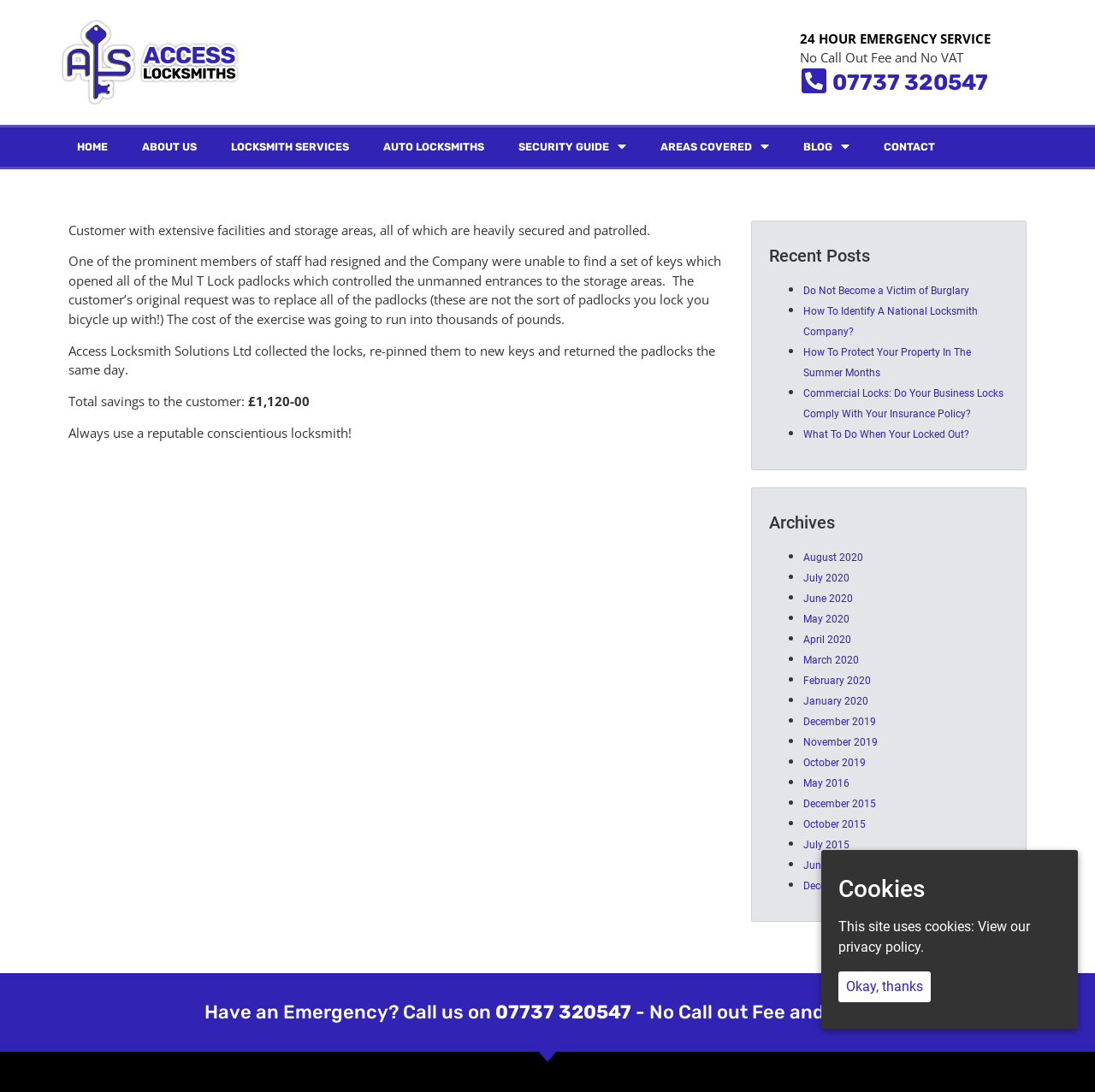Locate the bounding box coordinates of the element that should be clicked to execute the following instruction: "View the 'Security Guide'".

[0.458, 0.116, 0.588, 0.152]